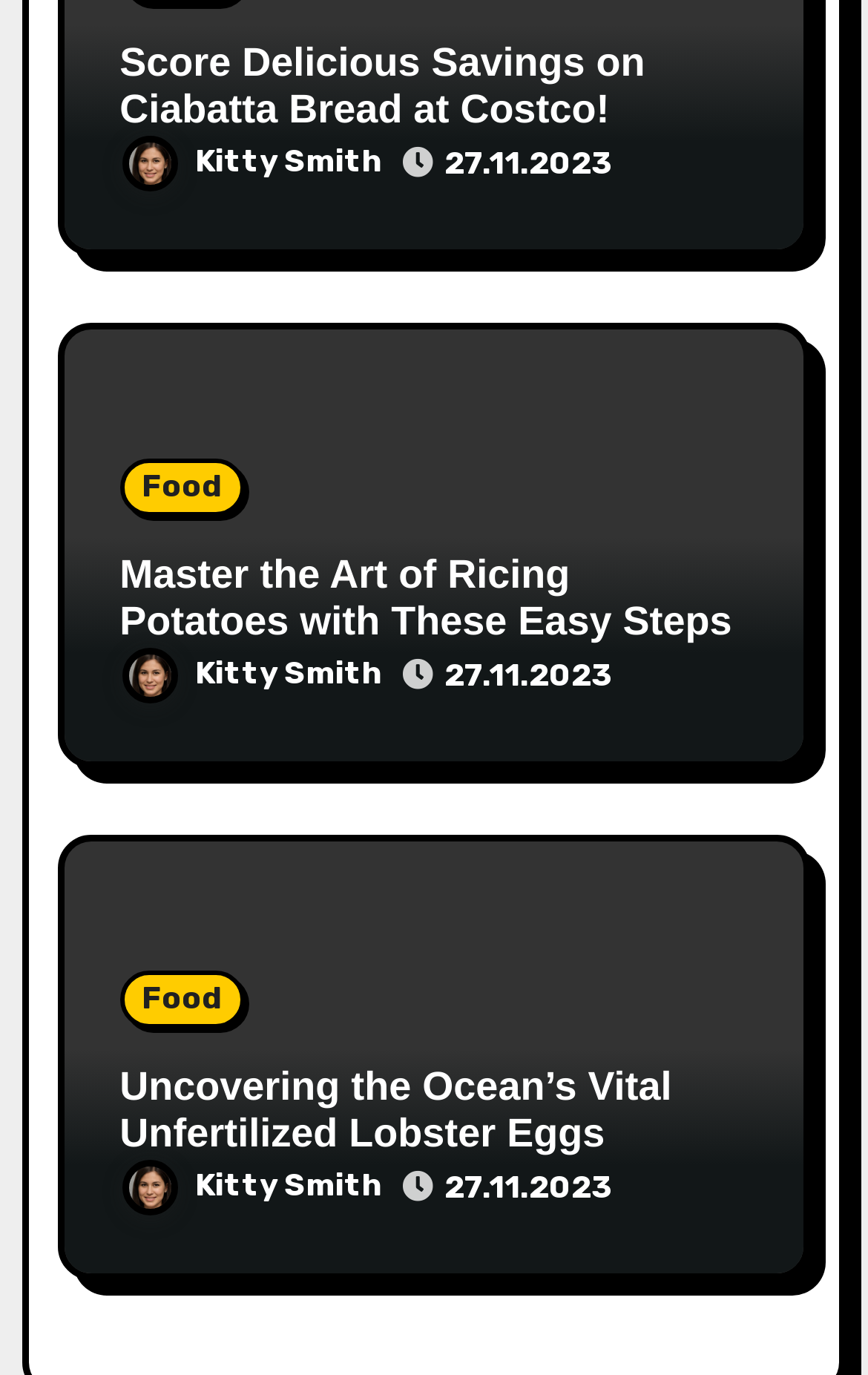Answer the following inquiry with a single word or phrase:
Who is the author of the first article?

Kitty Smith